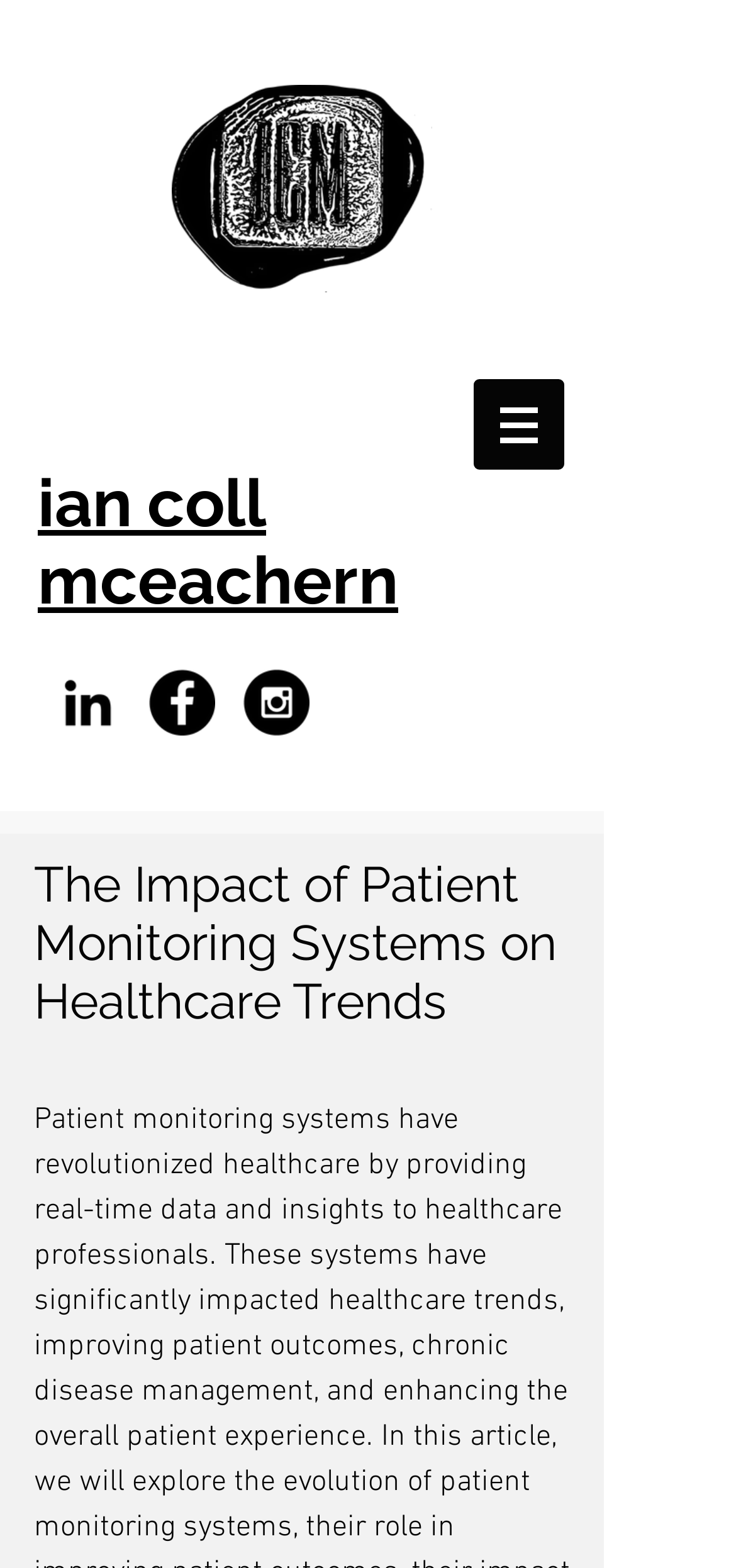Please examine the image and provide a detailed answer to the question: How many social media links are there?

The social media links can be found in the list element with the description 'Social Bar', which is located at the middle of the webpage, with a bounding box of [0.074, 0.427, 0.421, 0.469]. There are three link elements within this list, each corresponding to a different social media platform: LinkedIn, Facebook, and Instagram.